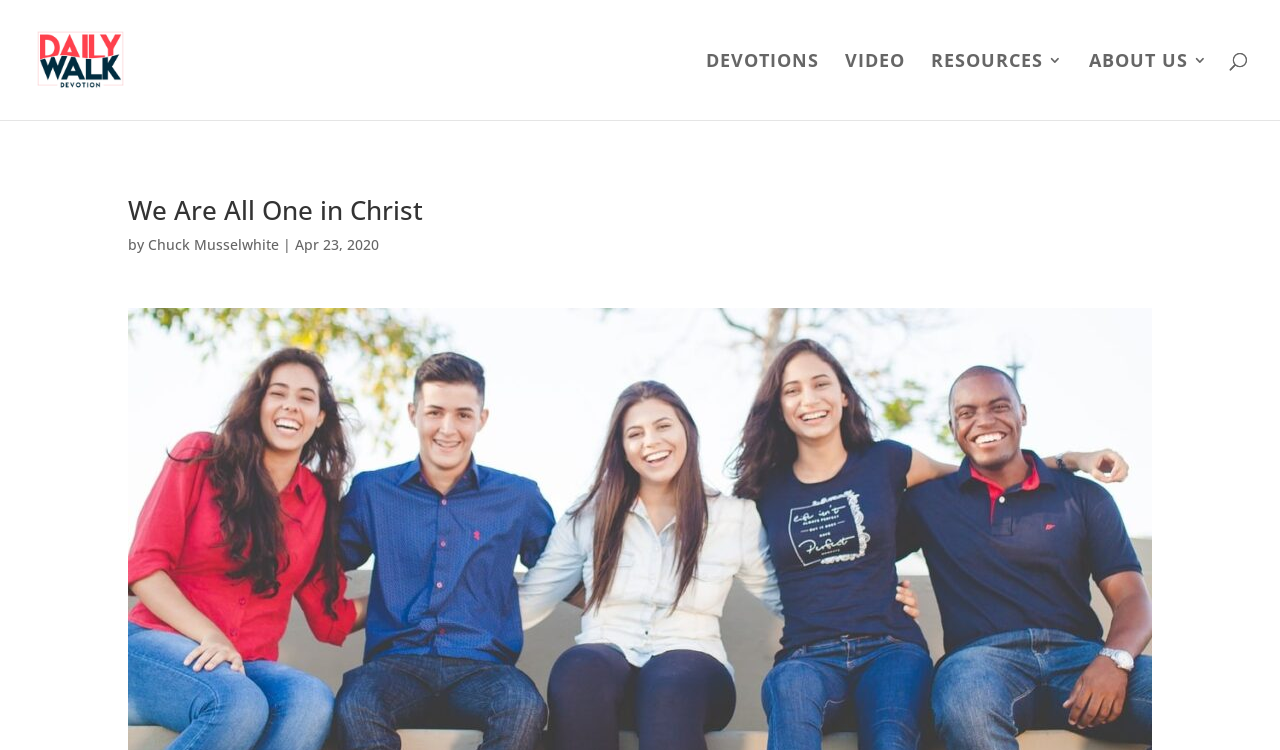Give a one-word or short phrase answer to this question: 
What is the name of the devotion?

We Are All One in Christ